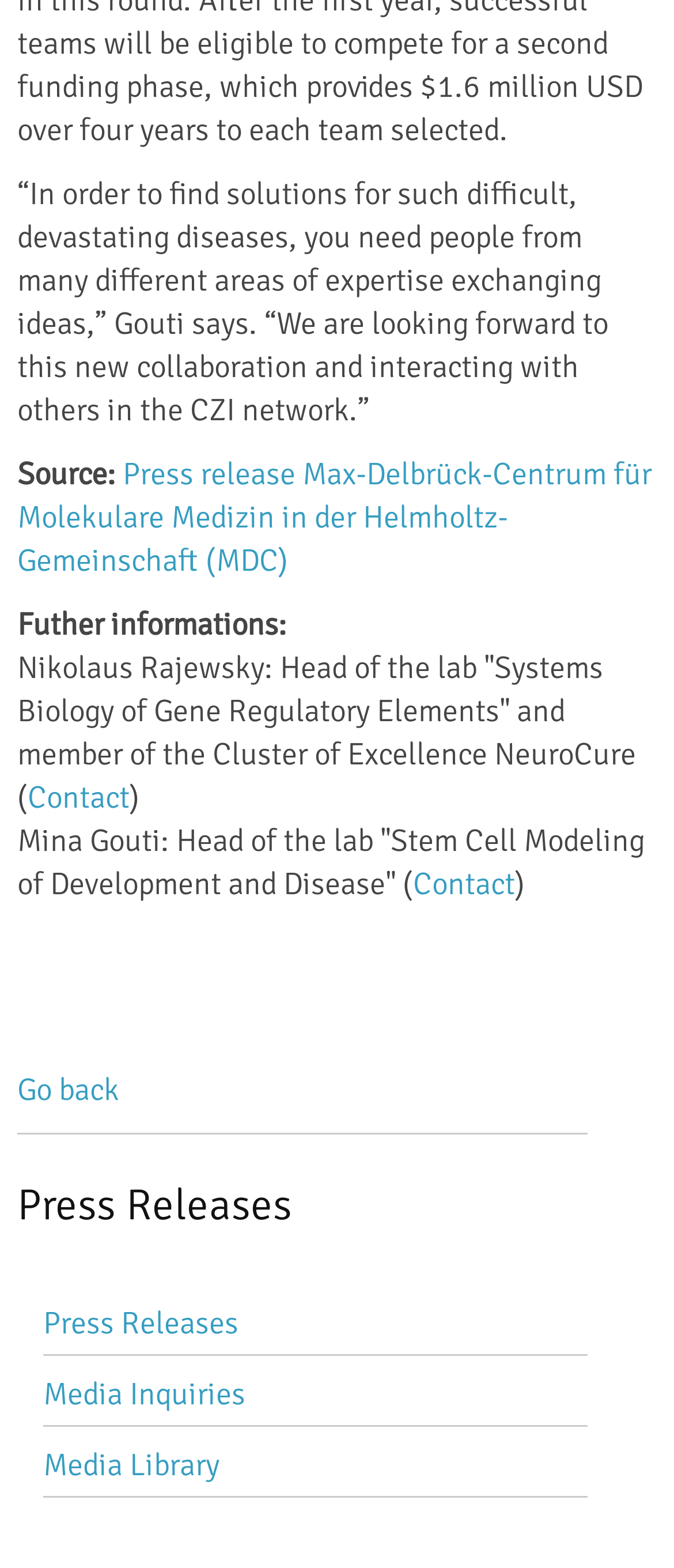Locate the bounding box of the UI element described by: "Media Inquiries" in the given webpage screenshot.

[0.064, 0.876, 0.364, 0.901]